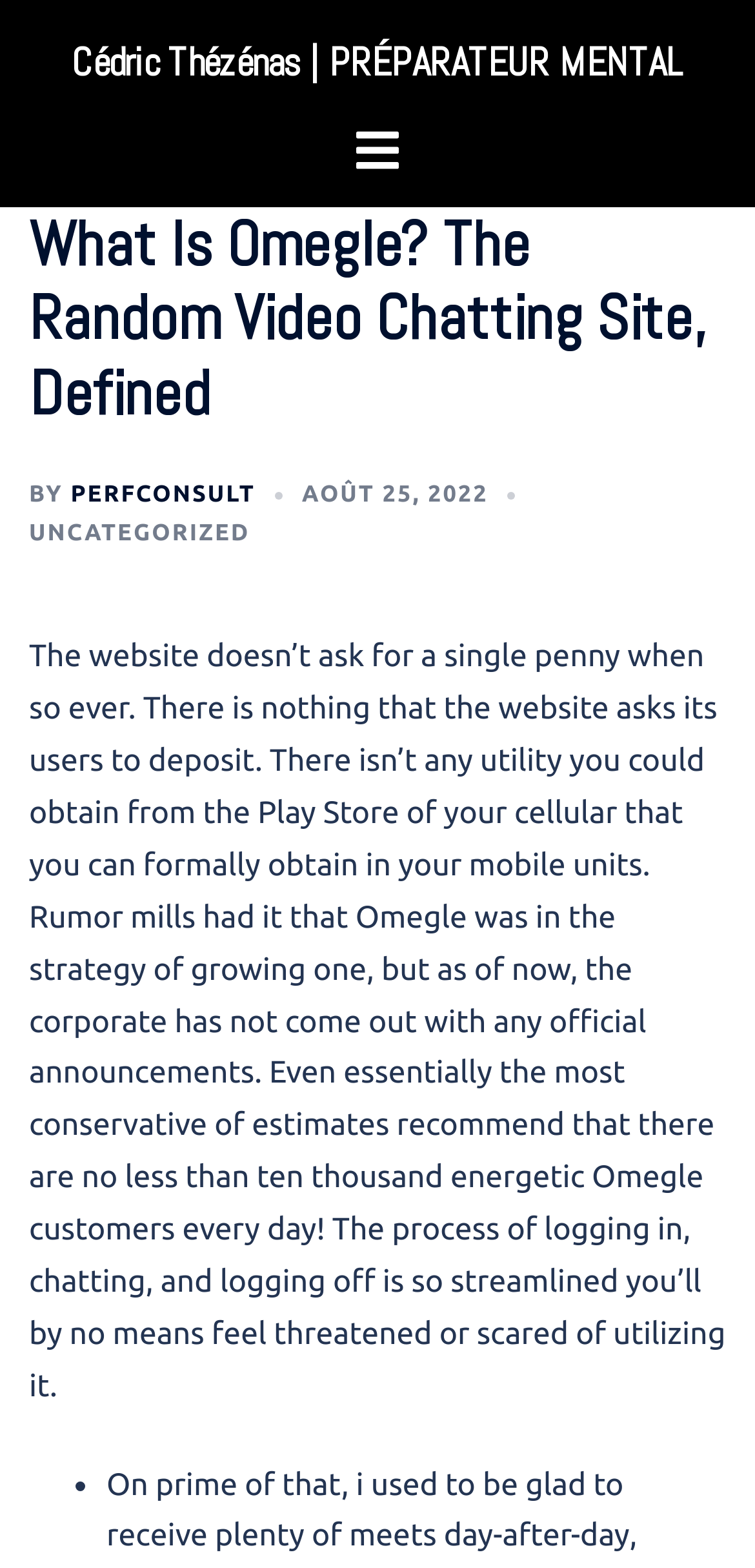Reply to the question with a single word or phrase:
How many active users does Omegle have daily?

At least 10,000